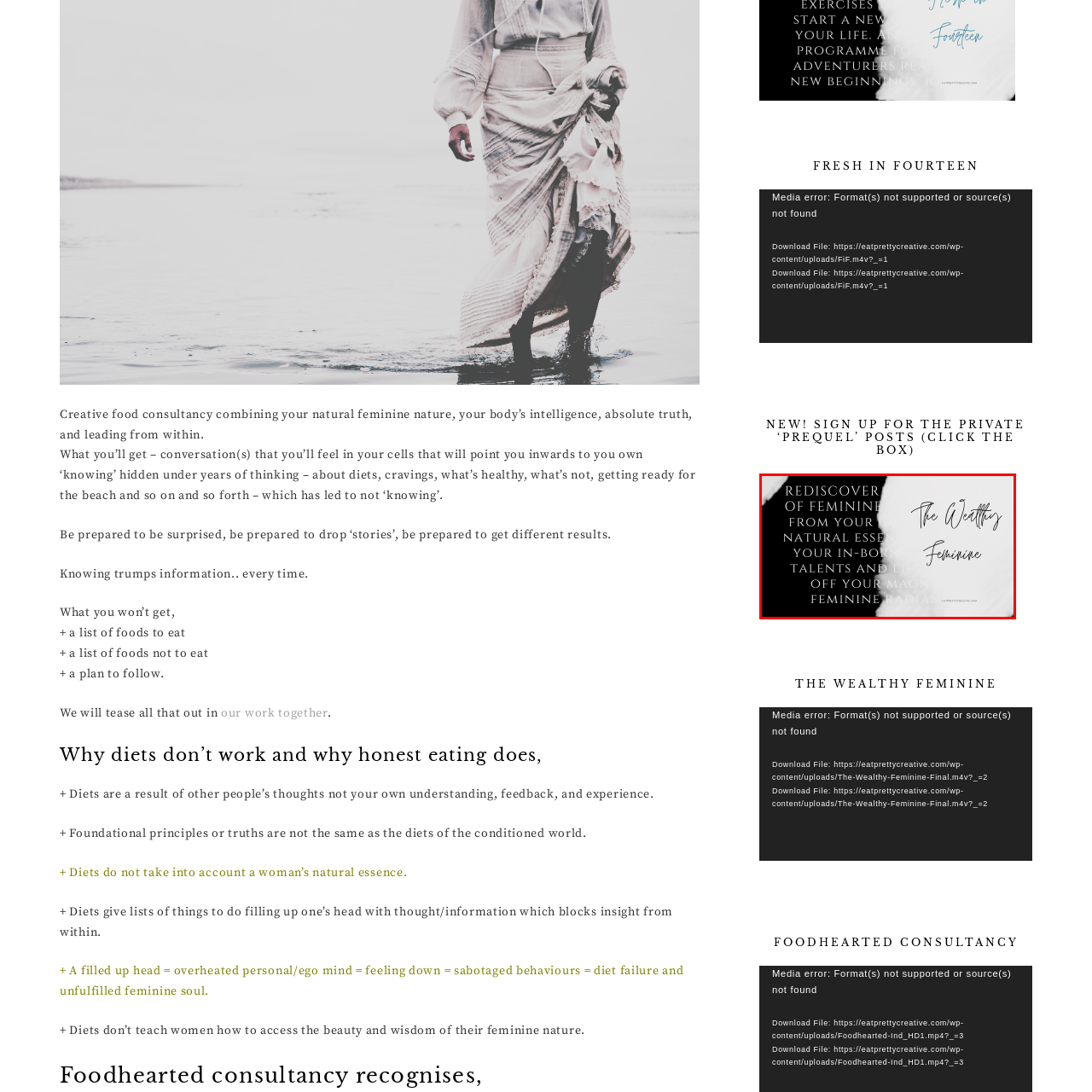Focus on the image enclosed by the red outline and give a short answer: What is the theme of the design?

Feminine empowerment